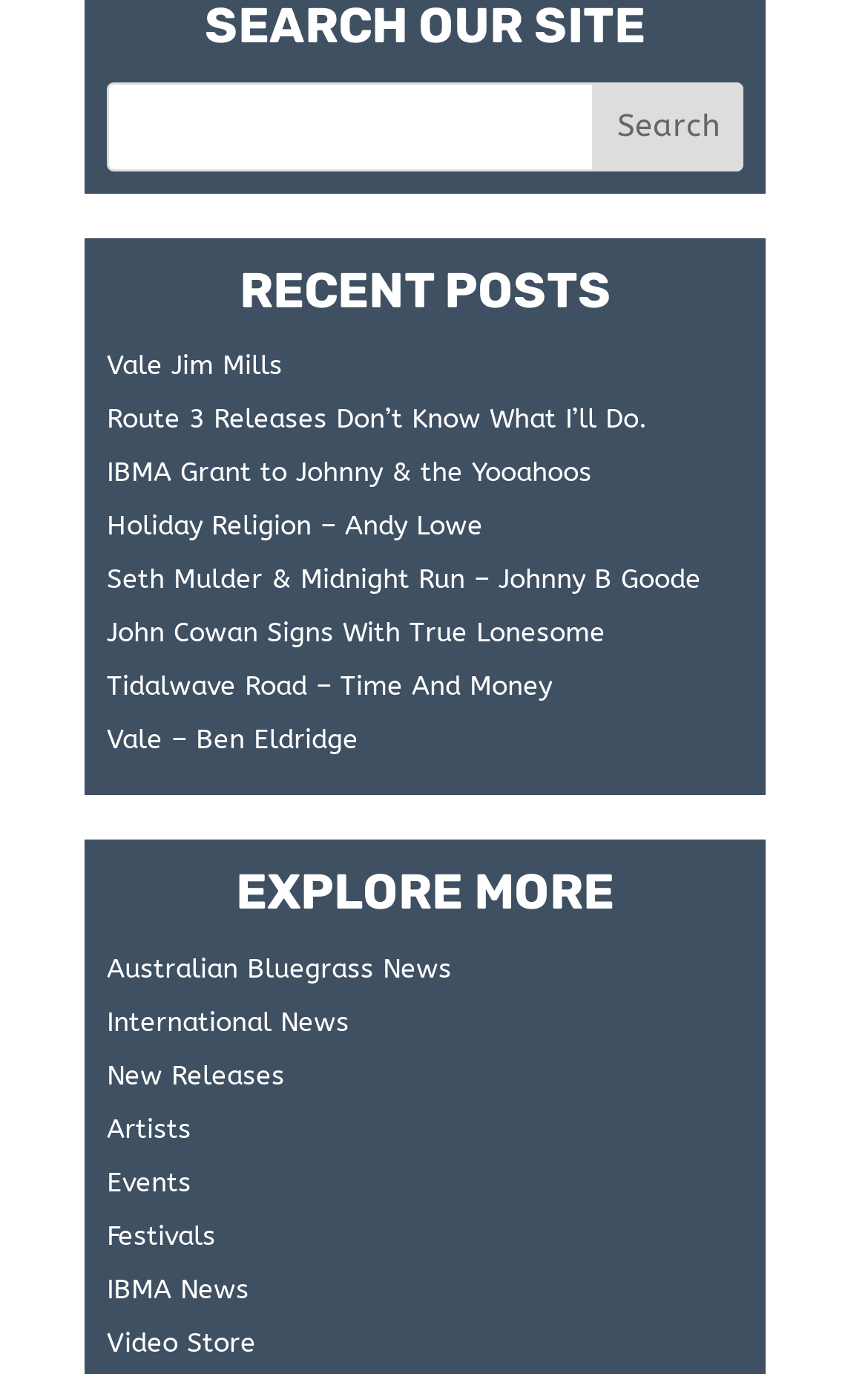Is there a search function on the webpage? Examine the screenshot and reply using just one word or a brief phrase.

Yes